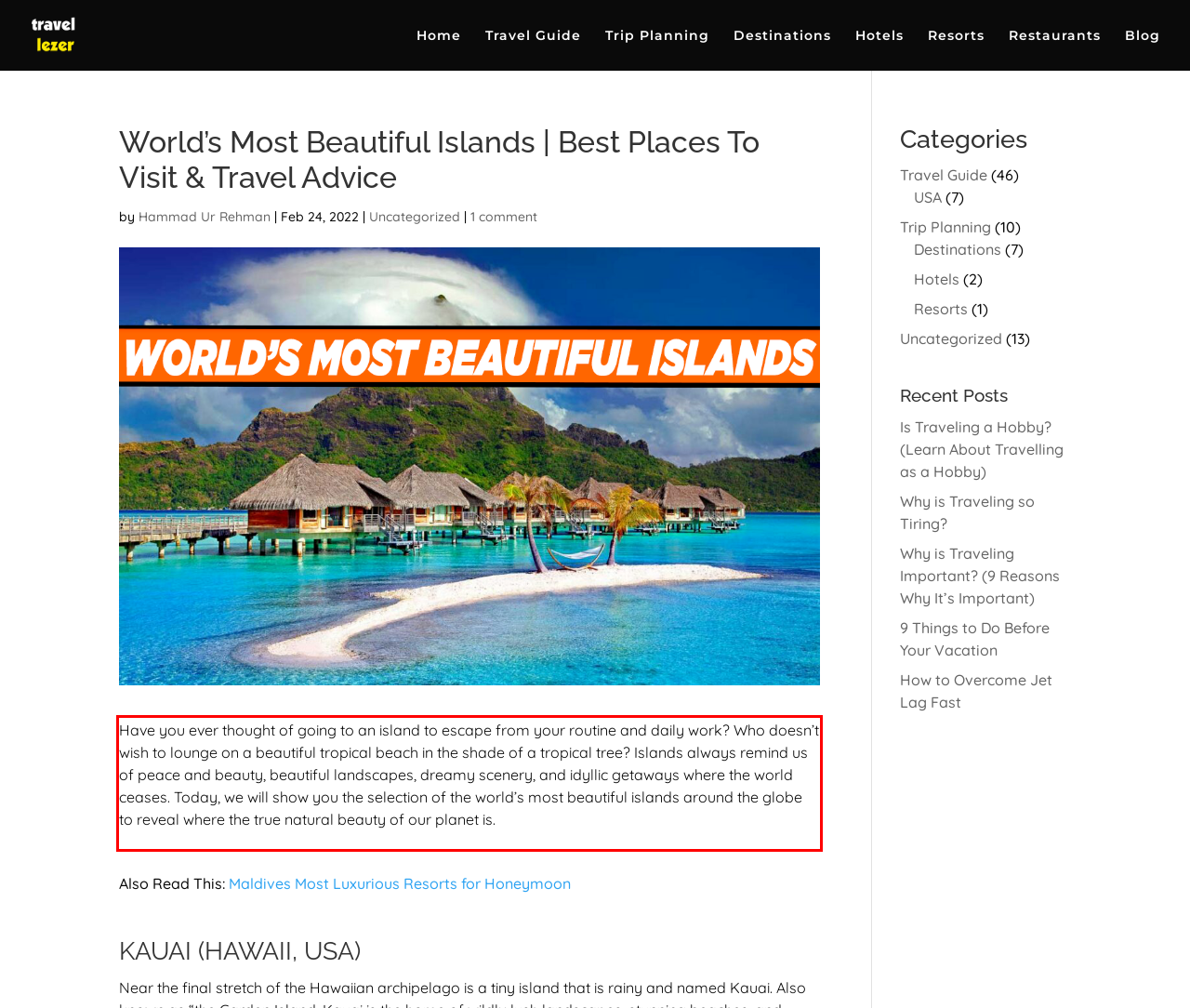Within the screenshot of the webpage, locate the red bounding box and use OCR to identify and provide the text content inside it.

Have you ever thought of going to an island to escape from your routine and daily work? Who doesn’t wish to lounge on a beautiful tropical beach in the shade of a tropical tree? Islands always remind us of peace and beauty, beautiful landscapes, dreamy scenery, and idyllic getaways where the world ceases. Today, we will show you the selection of the world’s most beautiful islands around the globe to reveal where the true natural beauty of our planet is.